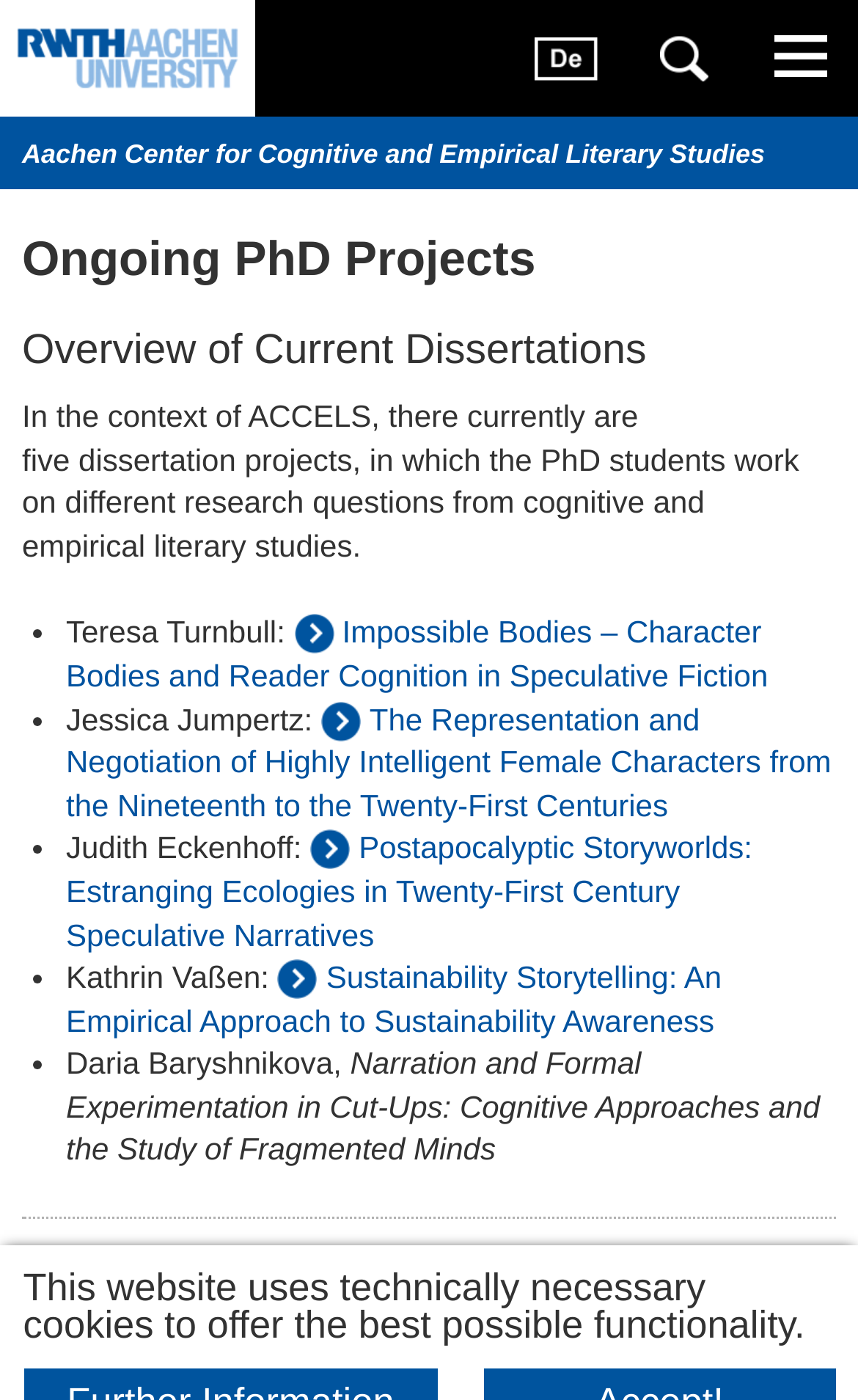Based on the element description Logo: RWTH Aachen University, identify the bounding box of the UI element in the given webpage screenshot. The coordinates should be in the format (top-left x, top-left y, bottom-right x, bottom-right y) and must be between 0 and 1.

[0.0, 0.0, 0.297, 0.083]